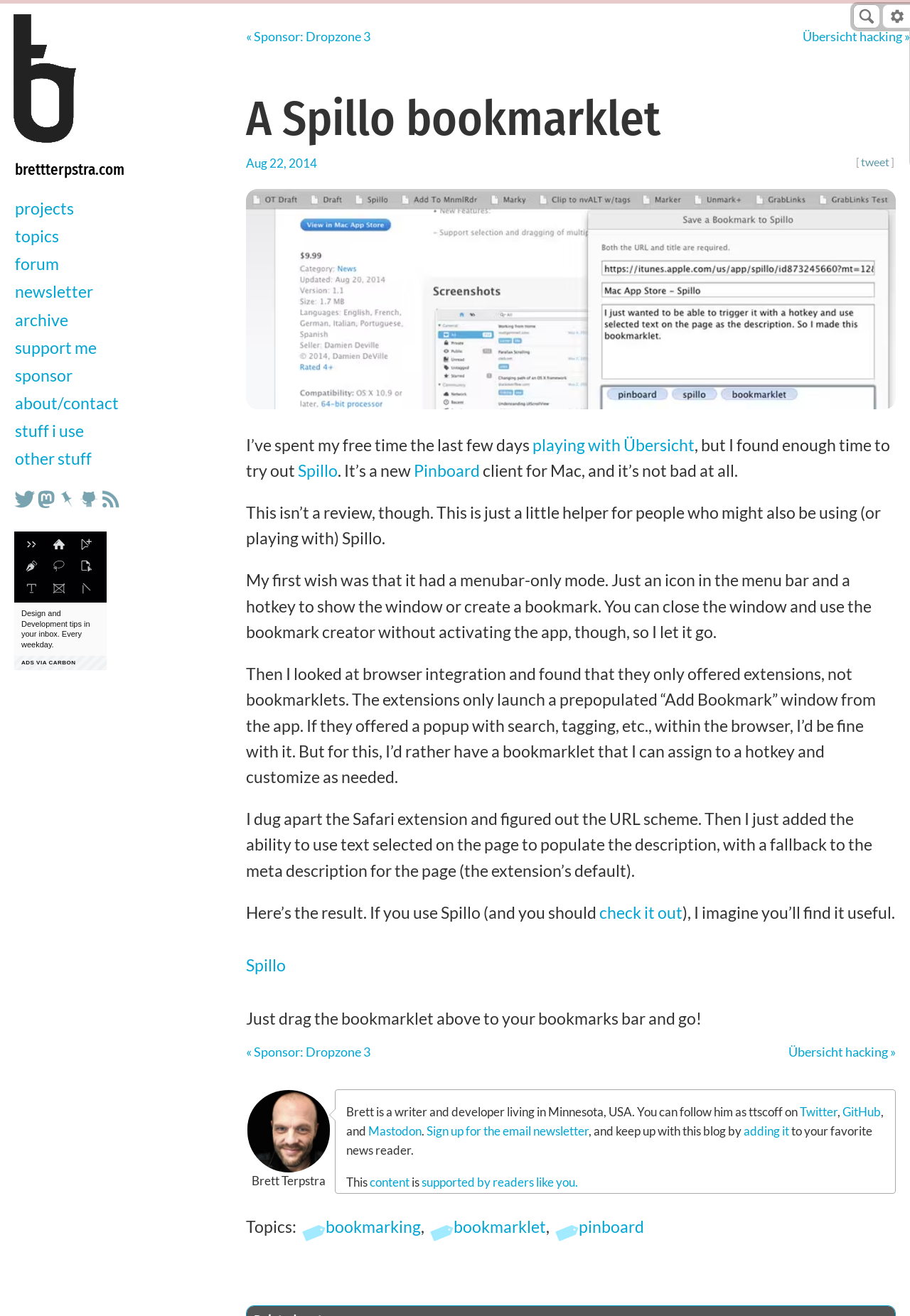Given the element description "support me", identify the bounding box of the corresponding UI element.

[0.013, 0.255, 0.172, 0.276]